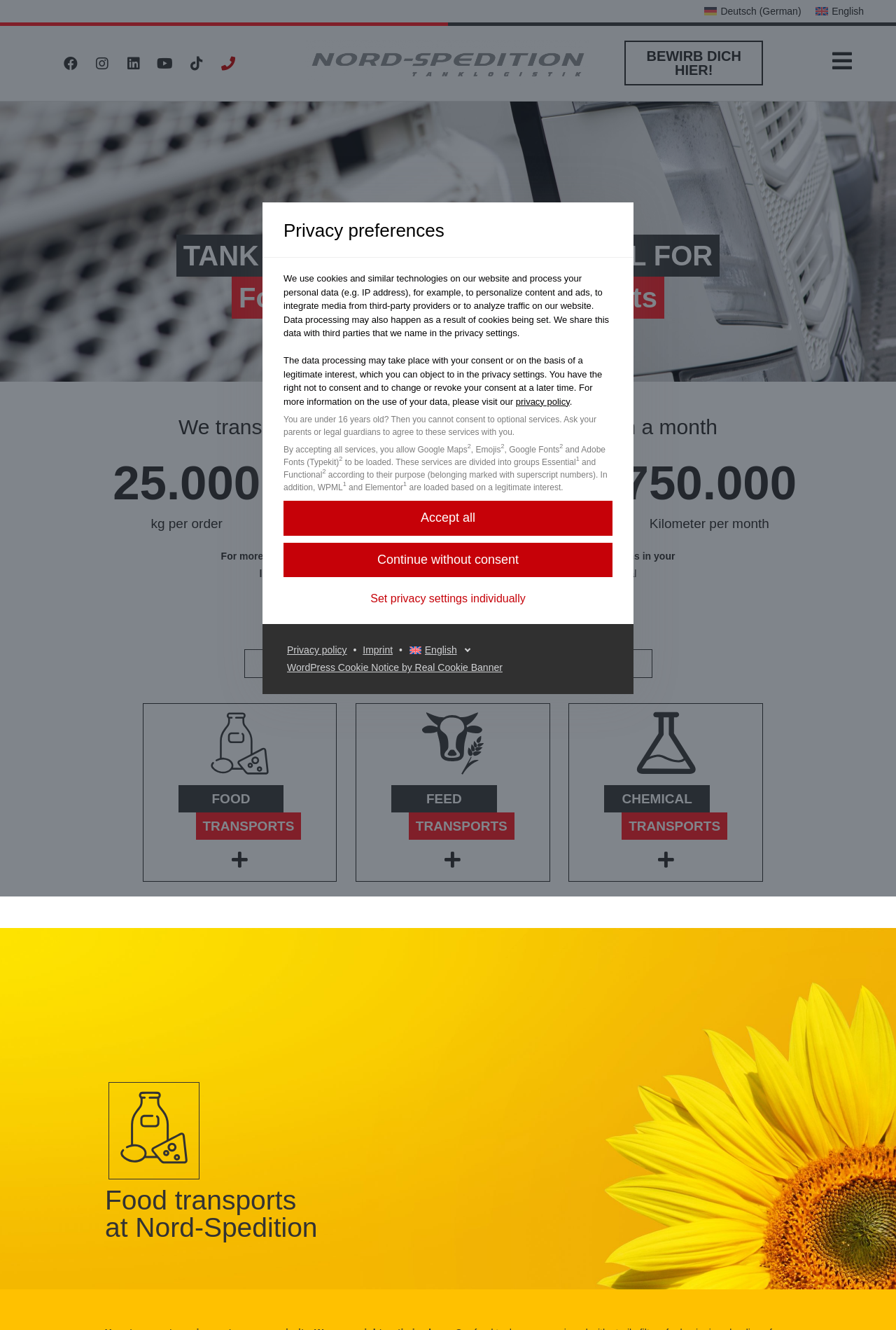Determine the bounding box coordinates of the region that needs to be clicked to achieve the task: "Visit privacy policy".

[0.576, 0.298, 0.636, 0.306]